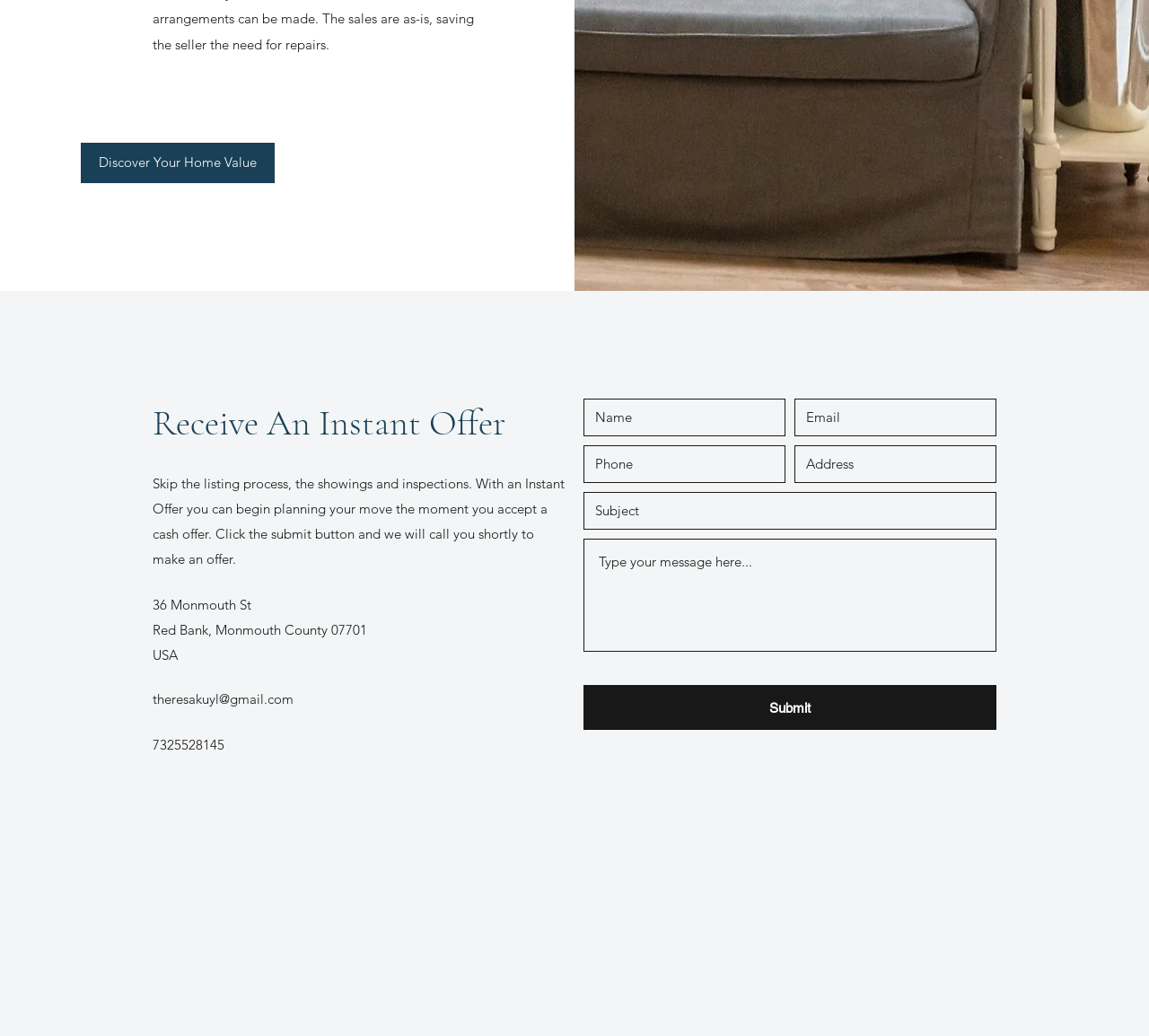Use one word or a short phrase to answer the question provided: 
What is the purpose of the textboxes on the webpage?

To submit contact information